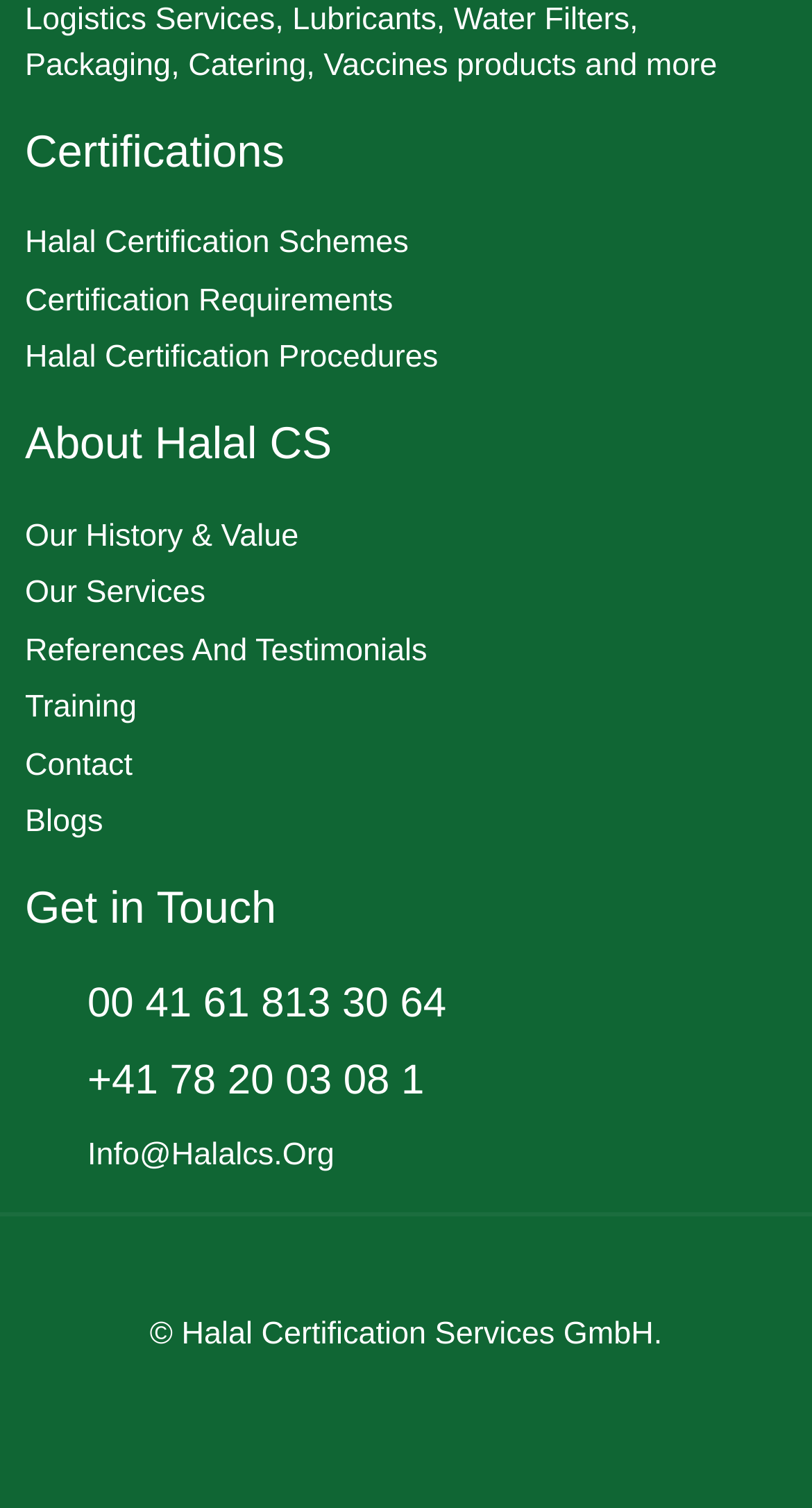What is the name of the organization?
Please provide a comprehensive answer based on the visual information in the image.

The webpage has a copyright notice at the bottom stating '© Halal Certification Services GmbH.', indicating that the name of the organization is Halal Certification Services GmbH.